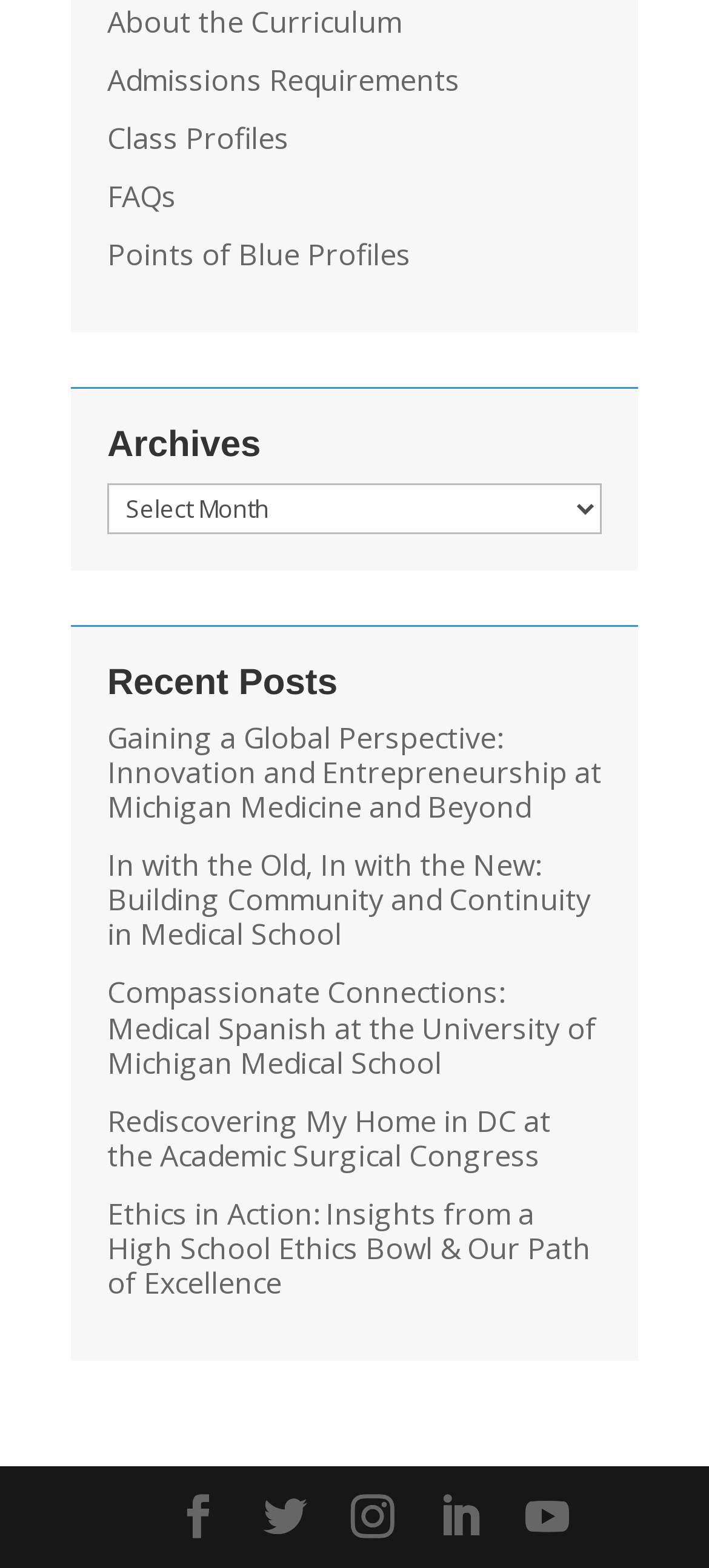Determine the bounding box coordinates of the region that needs to be clicked to achieve the task: "Go to the next page".

[0.618, 0.953, 0.679, 0.984]